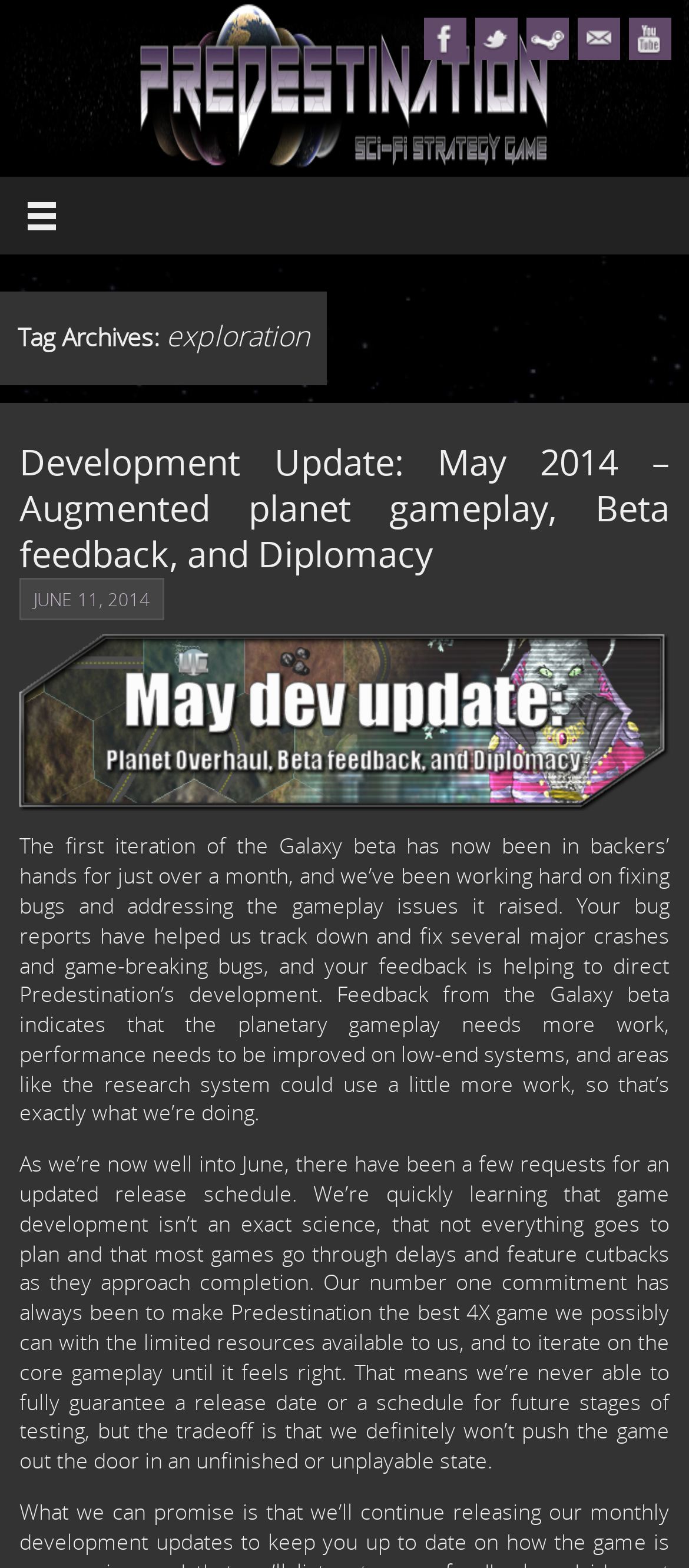Identify the bounding box coordinates of the part that should be clicked to carry out this instruction: "Contact the developer".

[0.838, 0.011, 0.9, 0.038]